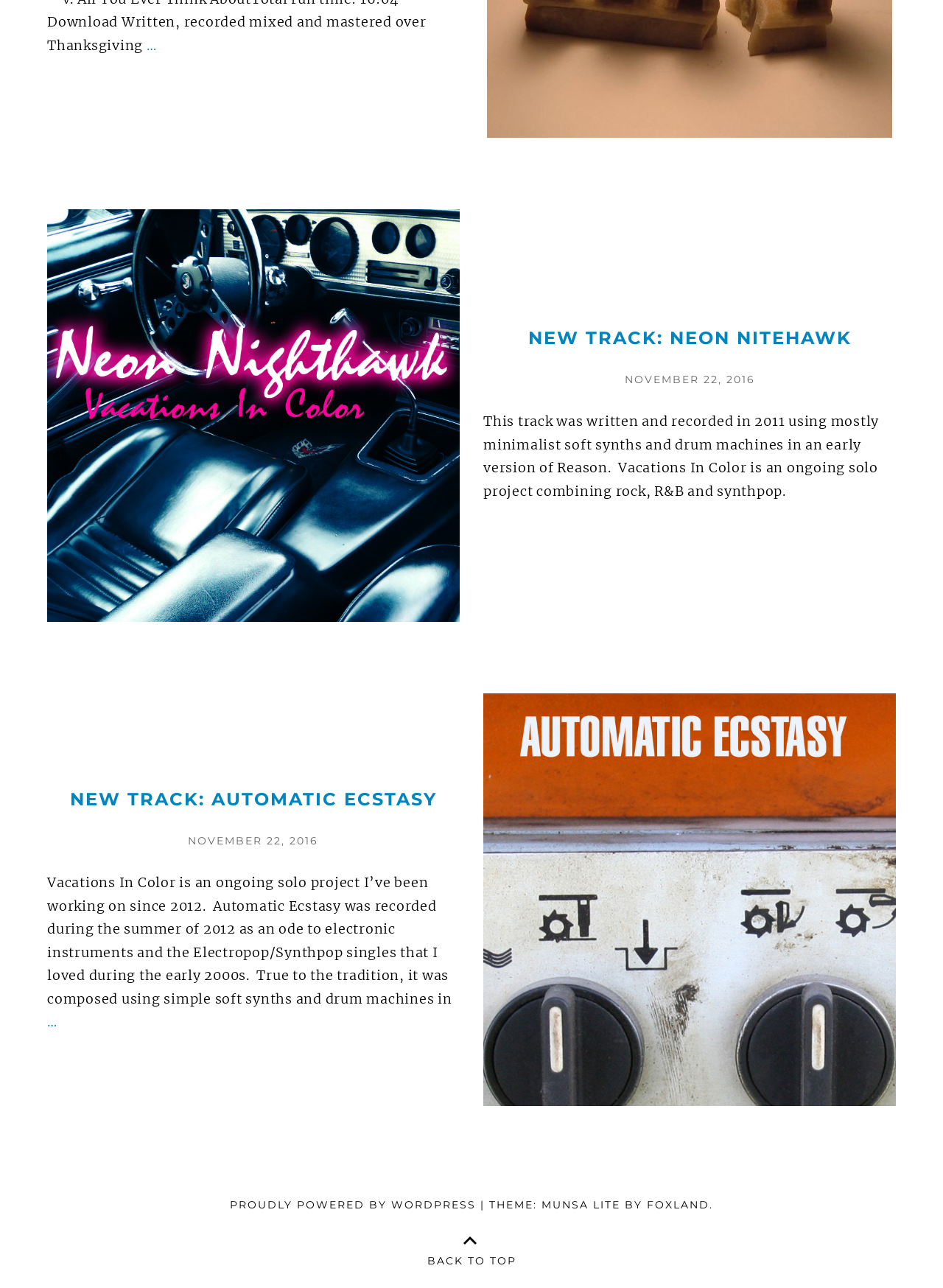Please find the bounding box for the following UI element description. Provide the coordinates in (top-left x, top-left y, bottom-right x, bottom-right y) format, with values between 0 and 1: alt="New Track: Automatic Ecstasy"

[0.513, 0.538, 0.95, 0.858]